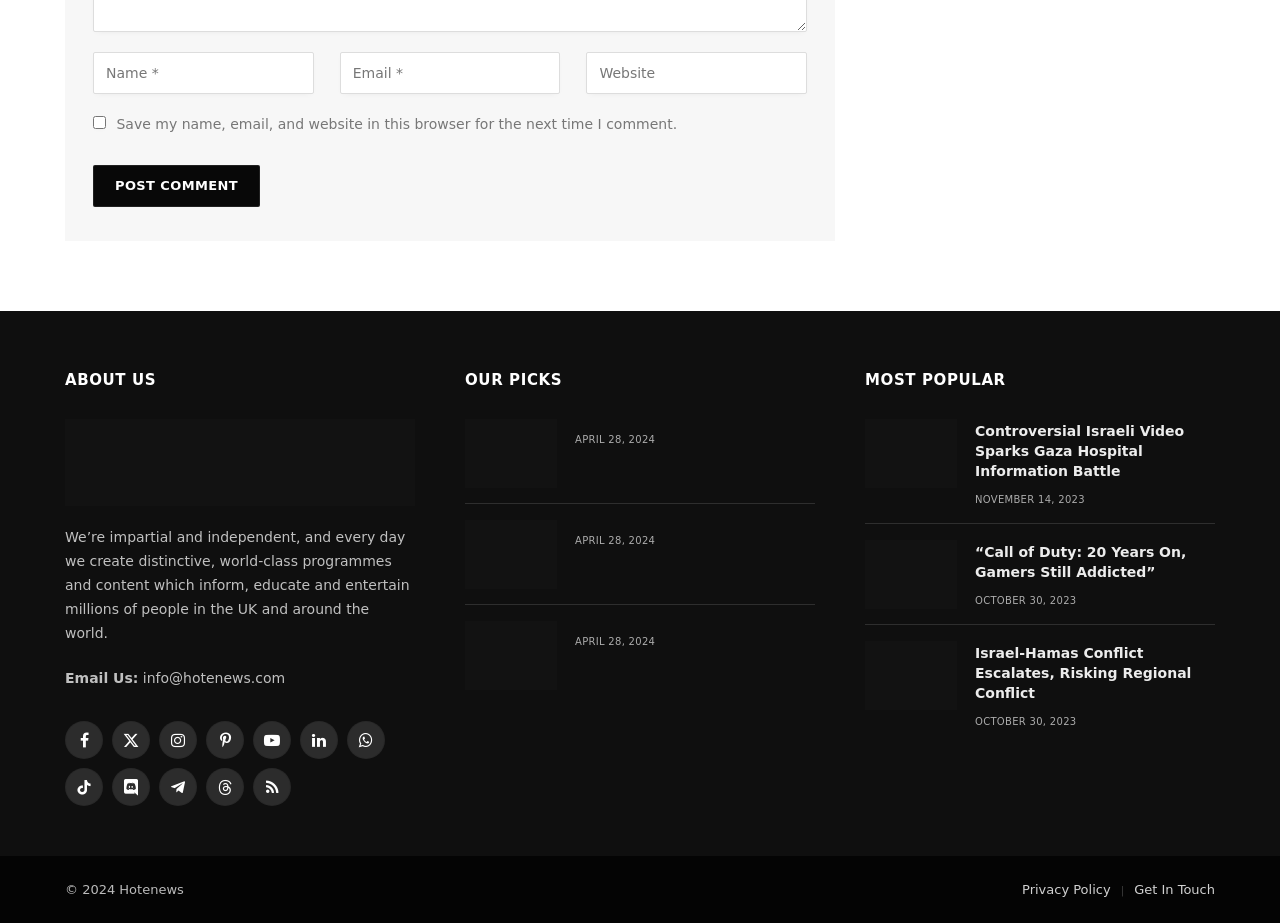Determine the bounding box coordinates for the area you should click to complete the following instruction: "Visit our Facebook page".

[0.051, 0.781, 0.08, 0.822]